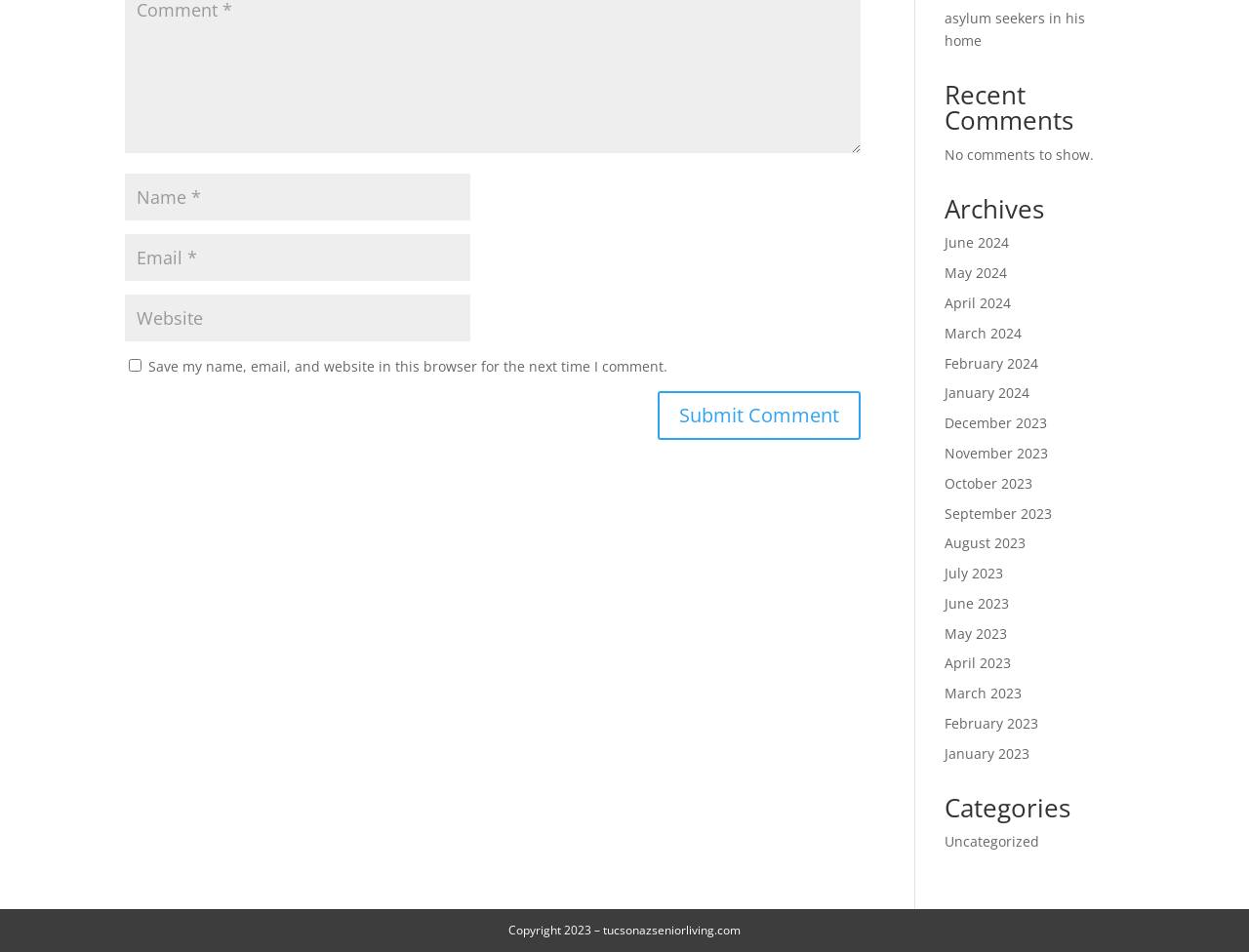Given the element description July 2023, specify the bounding box coordinates of the corresponding UI element in the format (top-left x, top-left y, bottom-right x, bottom-right y). All values must be between 0 and 1.

[0.756, 0.592, 0.803, 0.612]